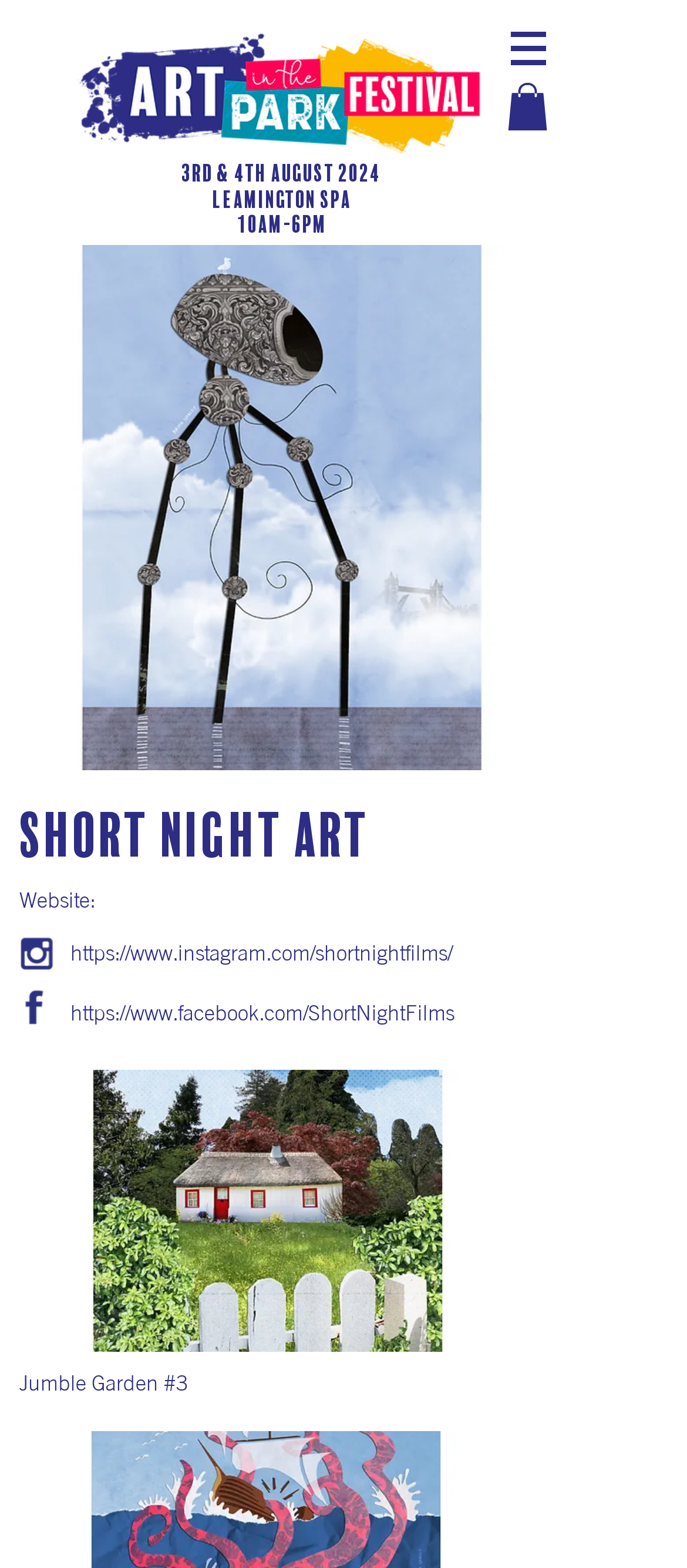Write a detailed summary of the webpage.

The webpage is about Brian Harley, and it appears to be a personal or professional website. At the top left, there is a logo of AITP 2020, which is a landscape-oriented image. To the right of the logo, there is a navigation menu labeled "Site" with a button that has a popup menu.

Below the navigation menu, there is a prominent heading that announces an event: "3rd & 4th August 2024 LEAMINGTON SPA 10am-6pm". This heading is centered on the page.

On the left side of the page, there is a section with a heading "Short Night Art". Below this heading, there is a label "Website:" followed by two social media links to Instagram and Facebook, each accompanied by a small blue icon. 

To the right of the social media links, there is a large image of "Brian Harley" that occupies most of the right side of the page. This image is likely a profile picture or a showcase of Brian Harley's work. The image is titled "Jumble Garden #3".